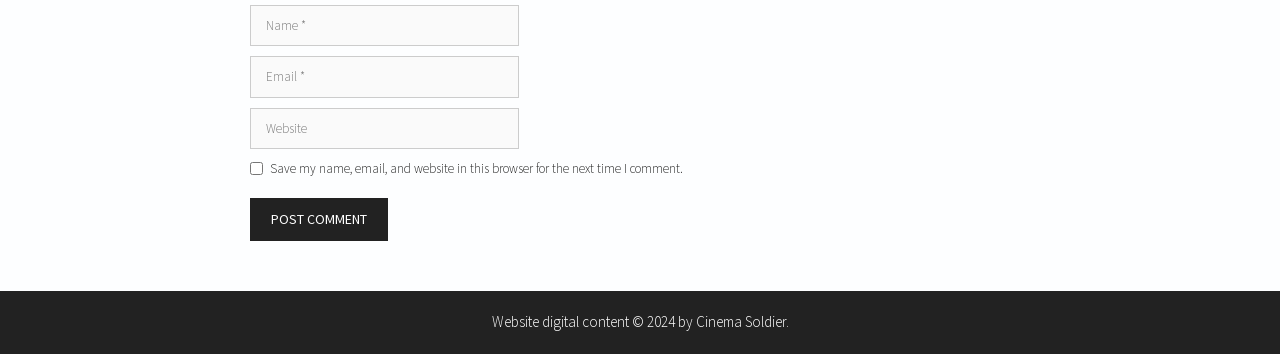Using the information in the image, give a comprehensive answer to the question: 
Is the checkbox checked?

The checkbox element has a property 'checked: false' which indicates that it is not checked. This checkbox is labeled as 'Save my name, email, and website in this browser for the next time I comment.'